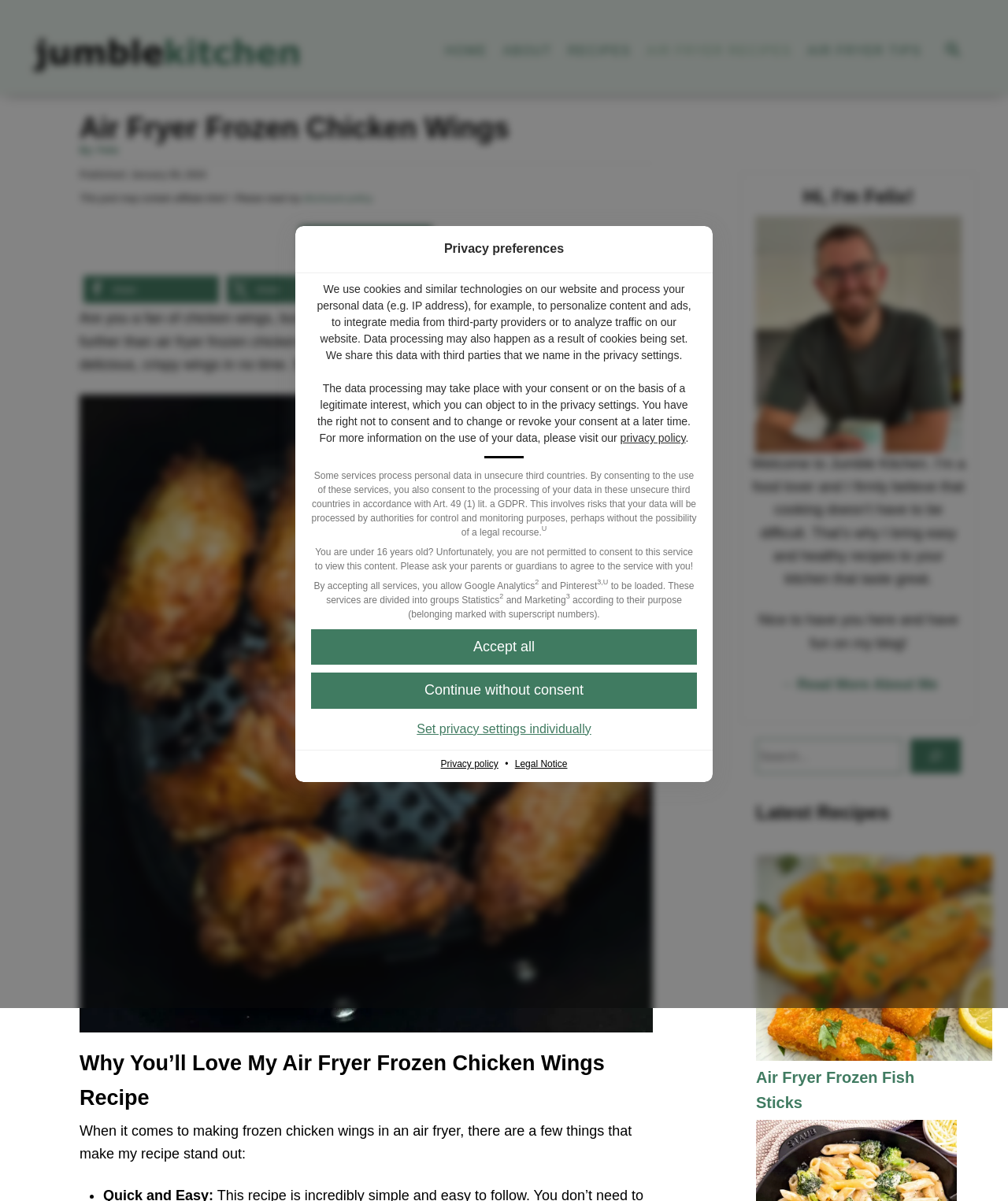Determine the bounding box of the UI element mentioned here: "Air Fryer Frozen Fish Sticks". The coordinates must be in the format [left, top, right, bottom] with values ranging from 0 to 1.

[0.75, 0.883, 0.953, 0.932]